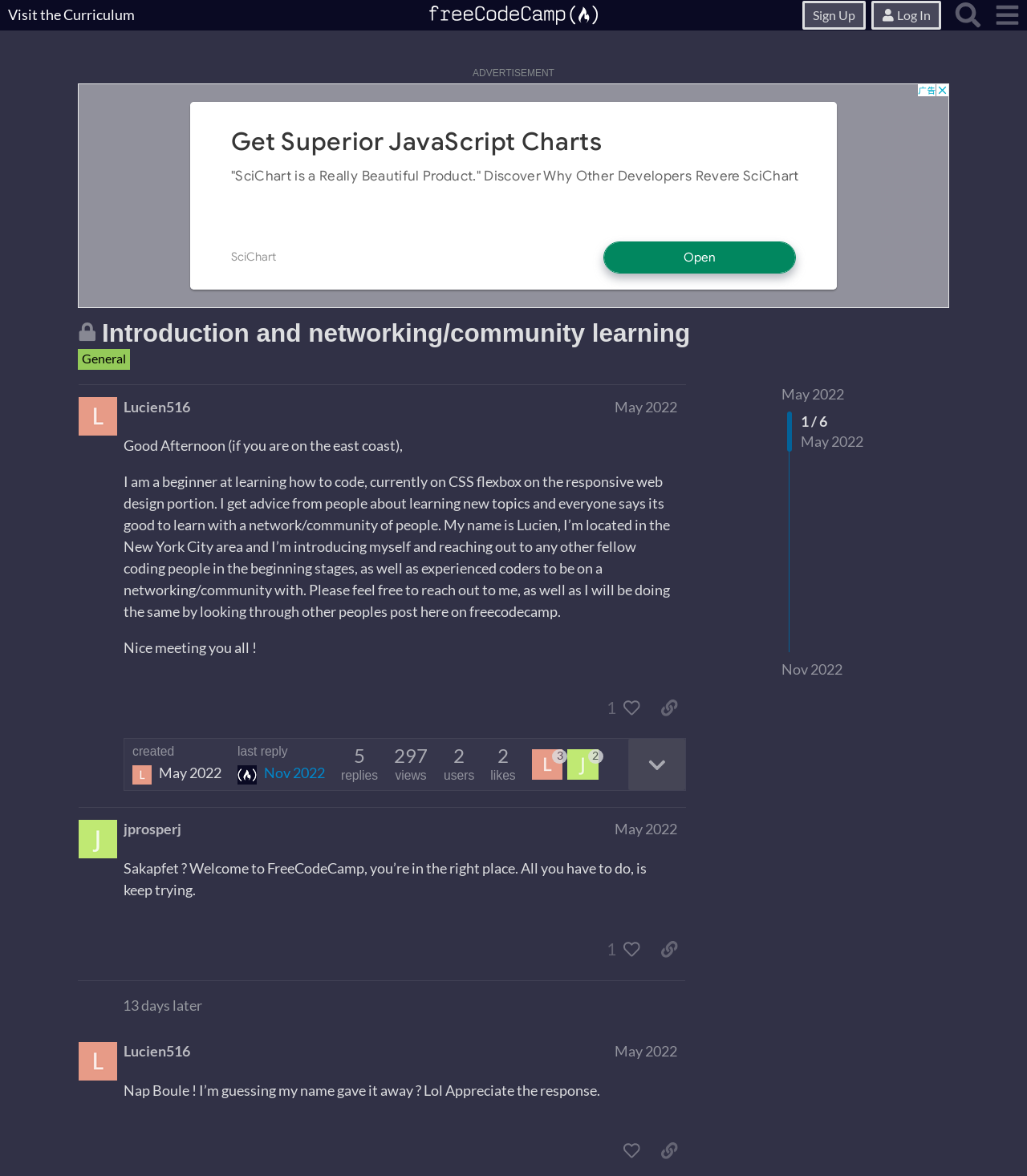Provide your answer in one word or a succinct phrase for the question: 
What is the name of the person who started this topic?

Lucien516